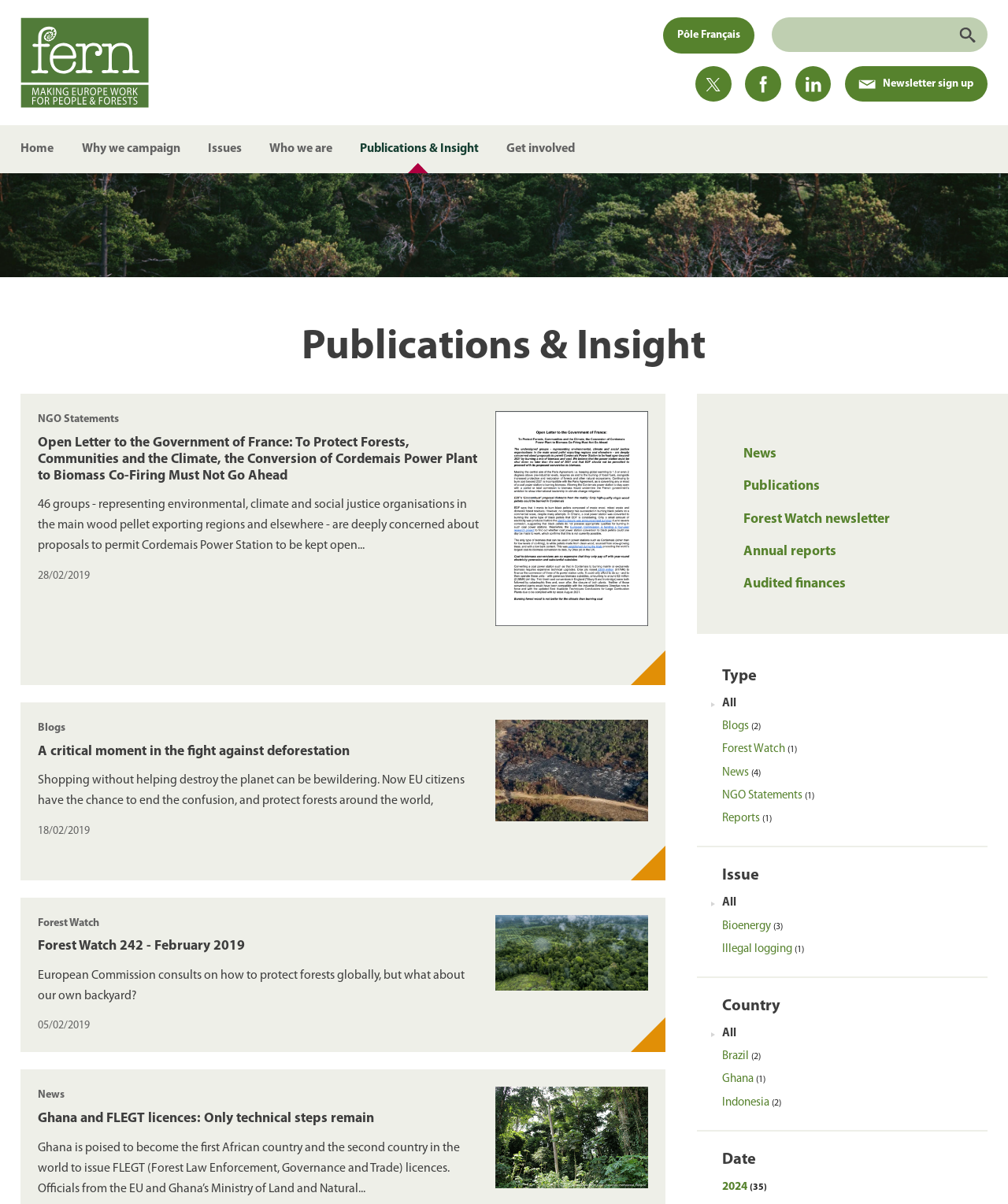Locate the UI element described as follows: "Ghana (1)". Return the bounding box coordinates as four float numbers between 0 and 1 in the order [left, top, right, bottom].

[0.716, 0.892, 0.759, 0.902]